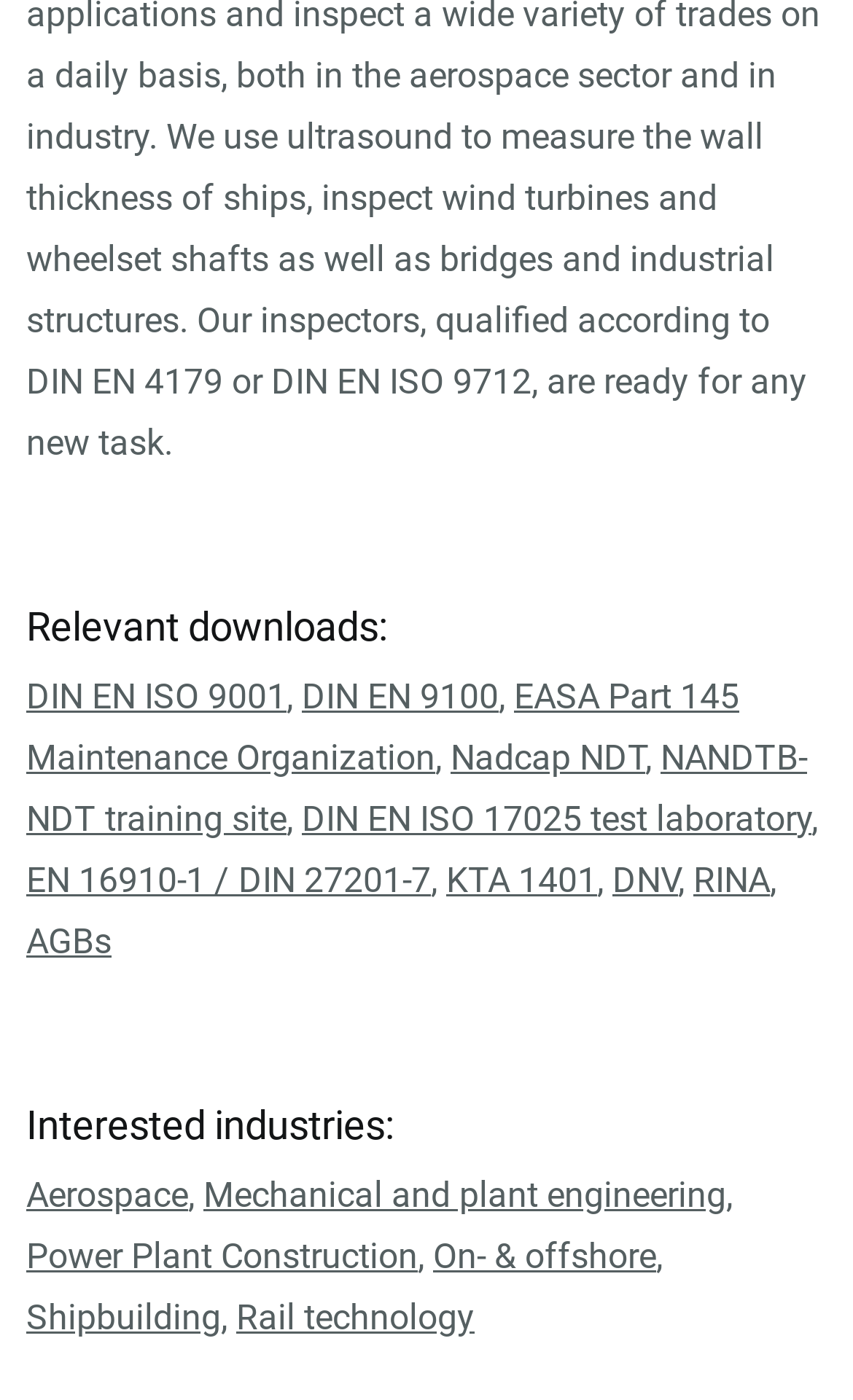Please indicate the bounding box coordinates for the clickable area to complete the following task: "View EASA Part 145 Maintenance Organization". The coordinates should be specified as four float numbers between 0 and 1, i.e., [left, top, right, bottom].

[0.031, 0.482, 0.867, 0.556]